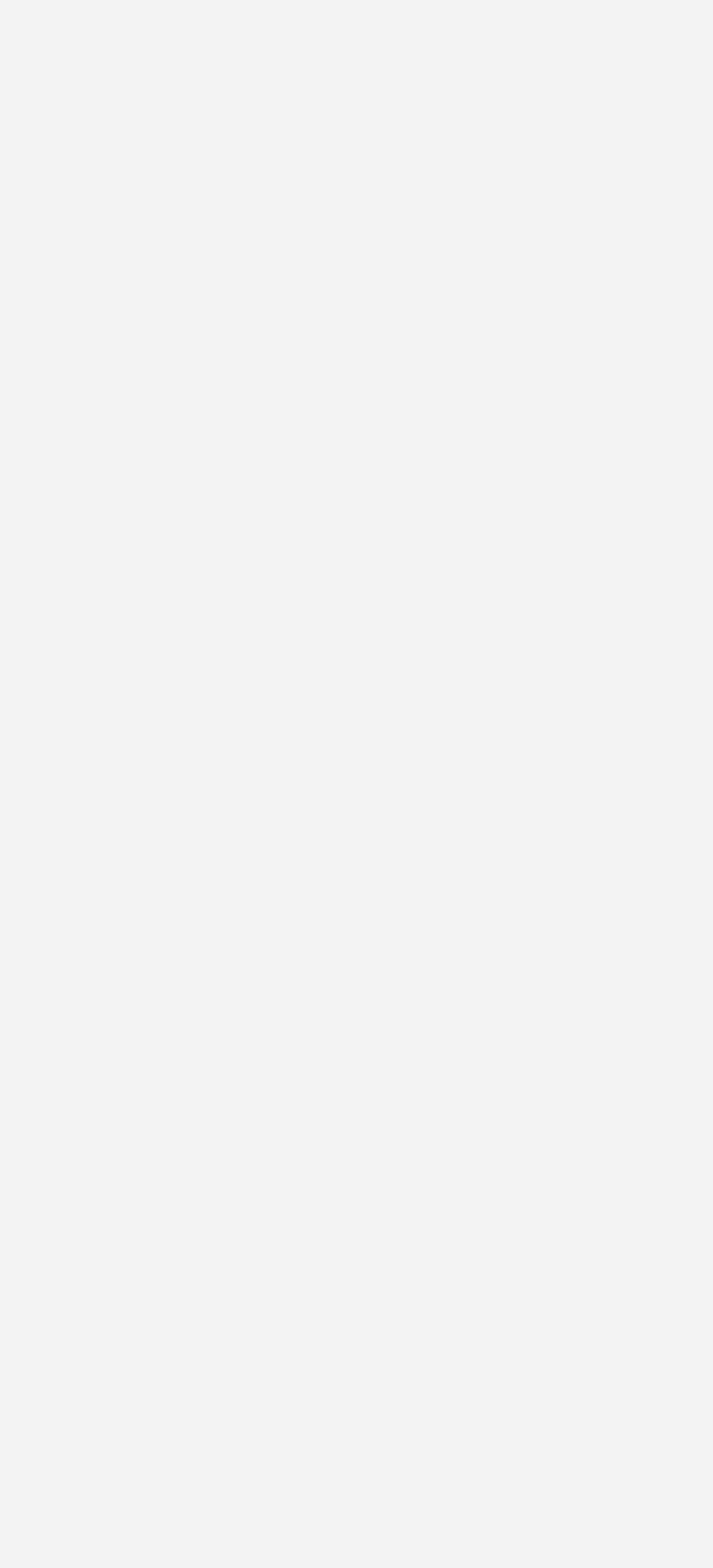Locate the coordinates of the bounding box for the clickable region that fulfills this instruction: "Sort replies by oldest first".

[0.62, 0.505, 0.928, 0.552]